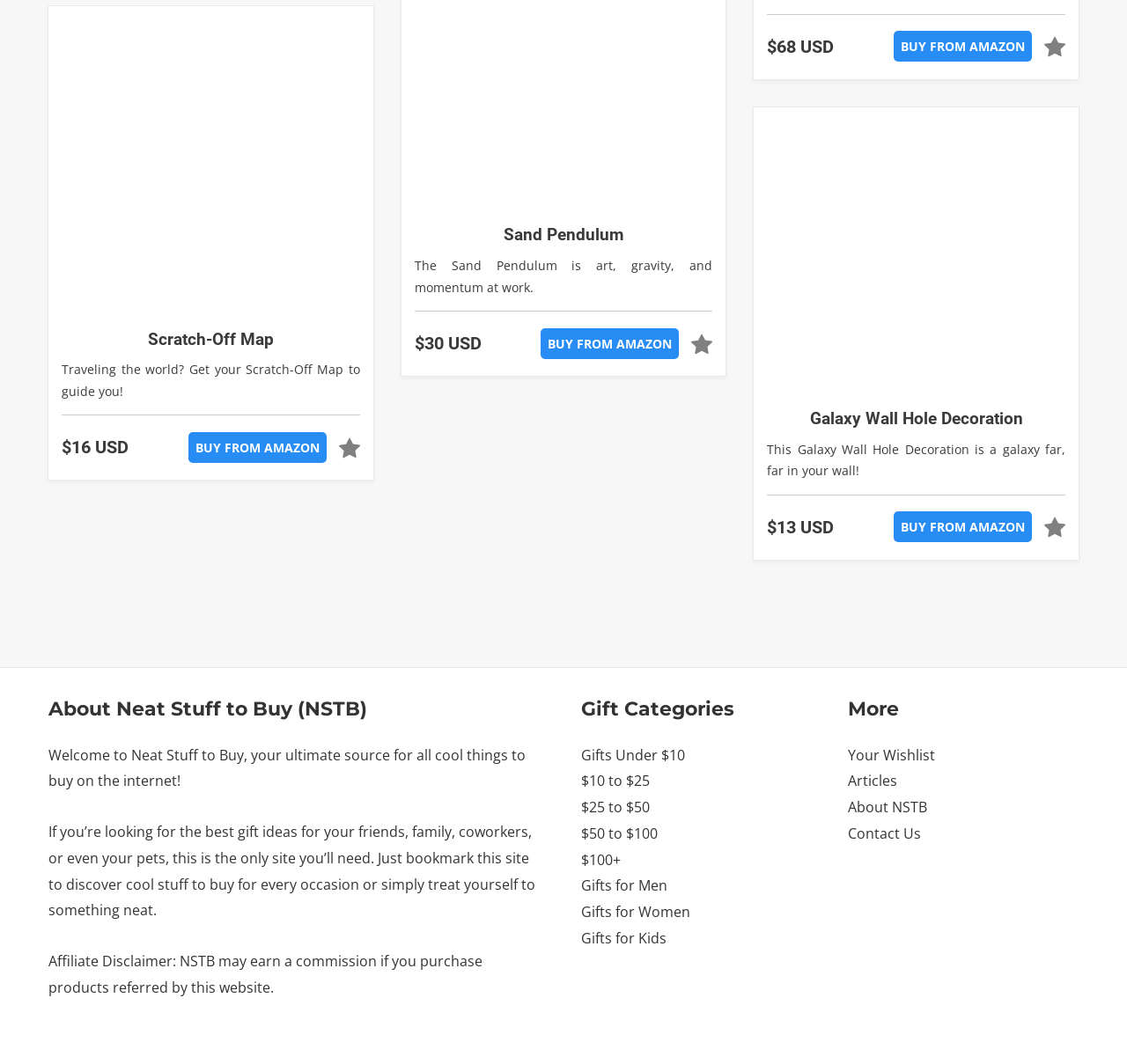Locate the bounding box coordinates of the area where you should click to accomplish the instruction: "Buy Galaxy Wall Hole Decoration from Amazon".

[0.793, 0.481, 0.916, 0.51]